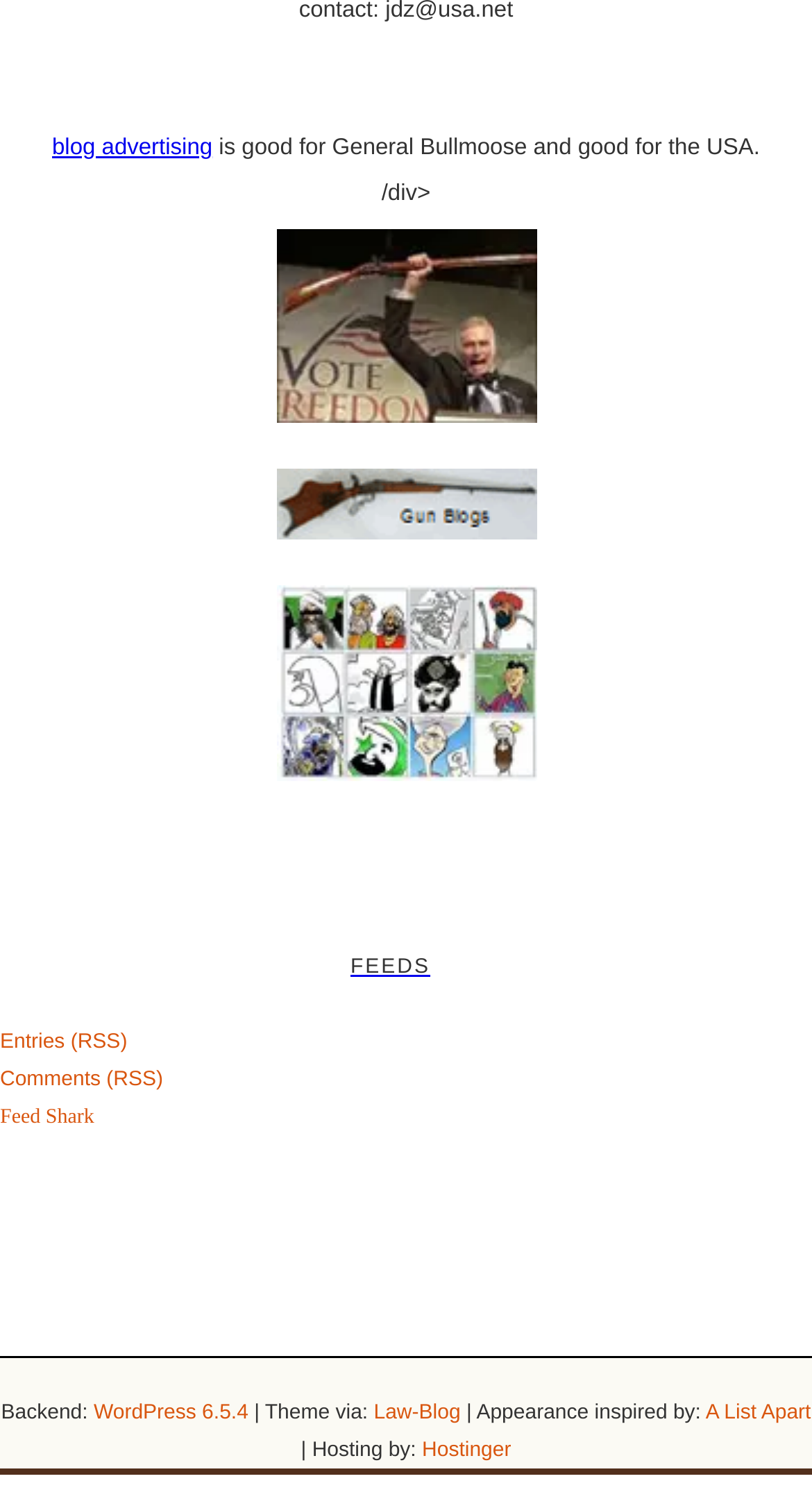Locate the bounding box of the user interface element based on this description: "A List Apart".

[0.869, 0.94, 0.999, 0.956]